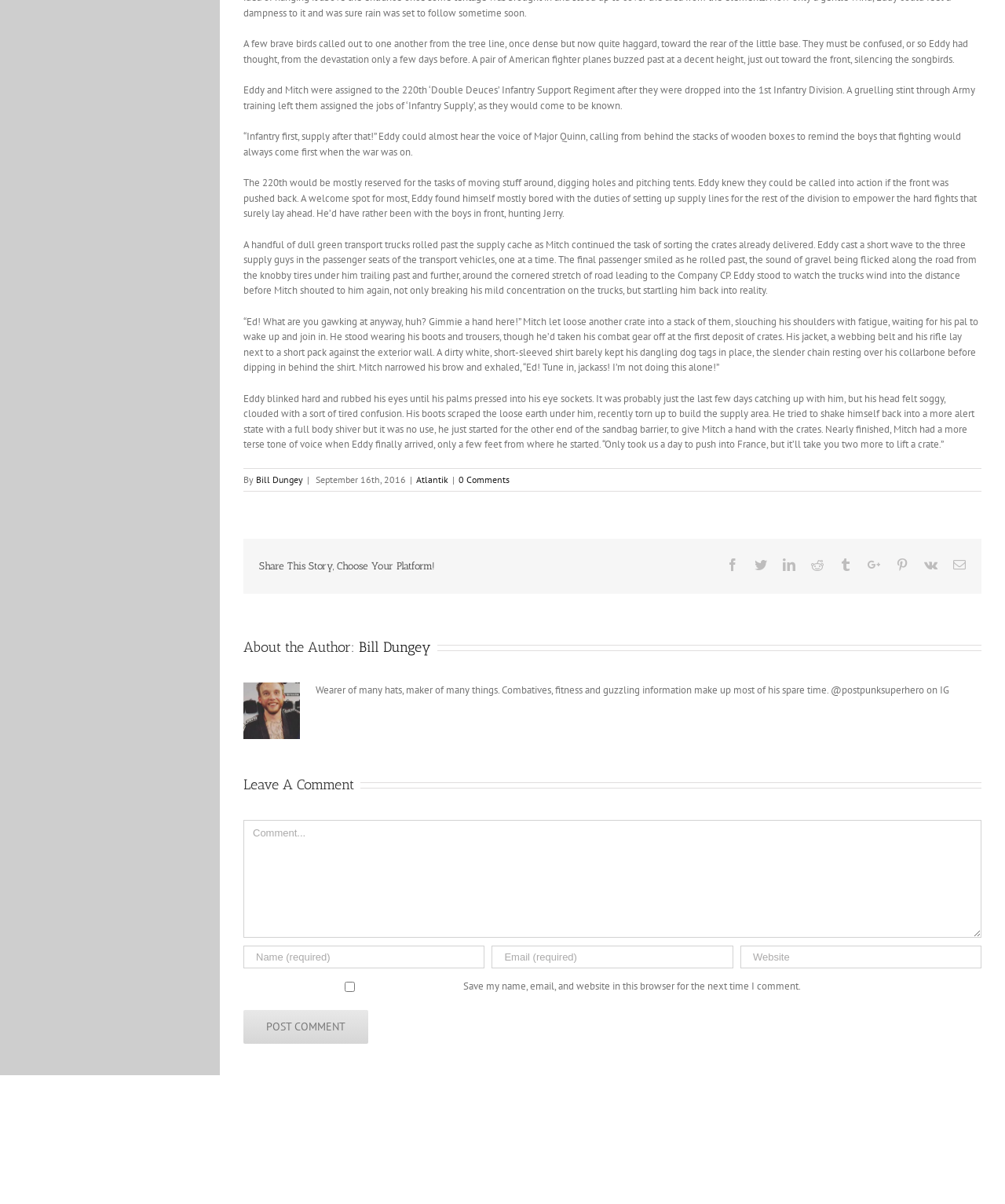Determine the bounding box coordinates of the clickable element to complete this instruction: "check recent posts". Provide the coordinates in the format of four float numbers between 0 and 1, [left, top, right, bottom].

None